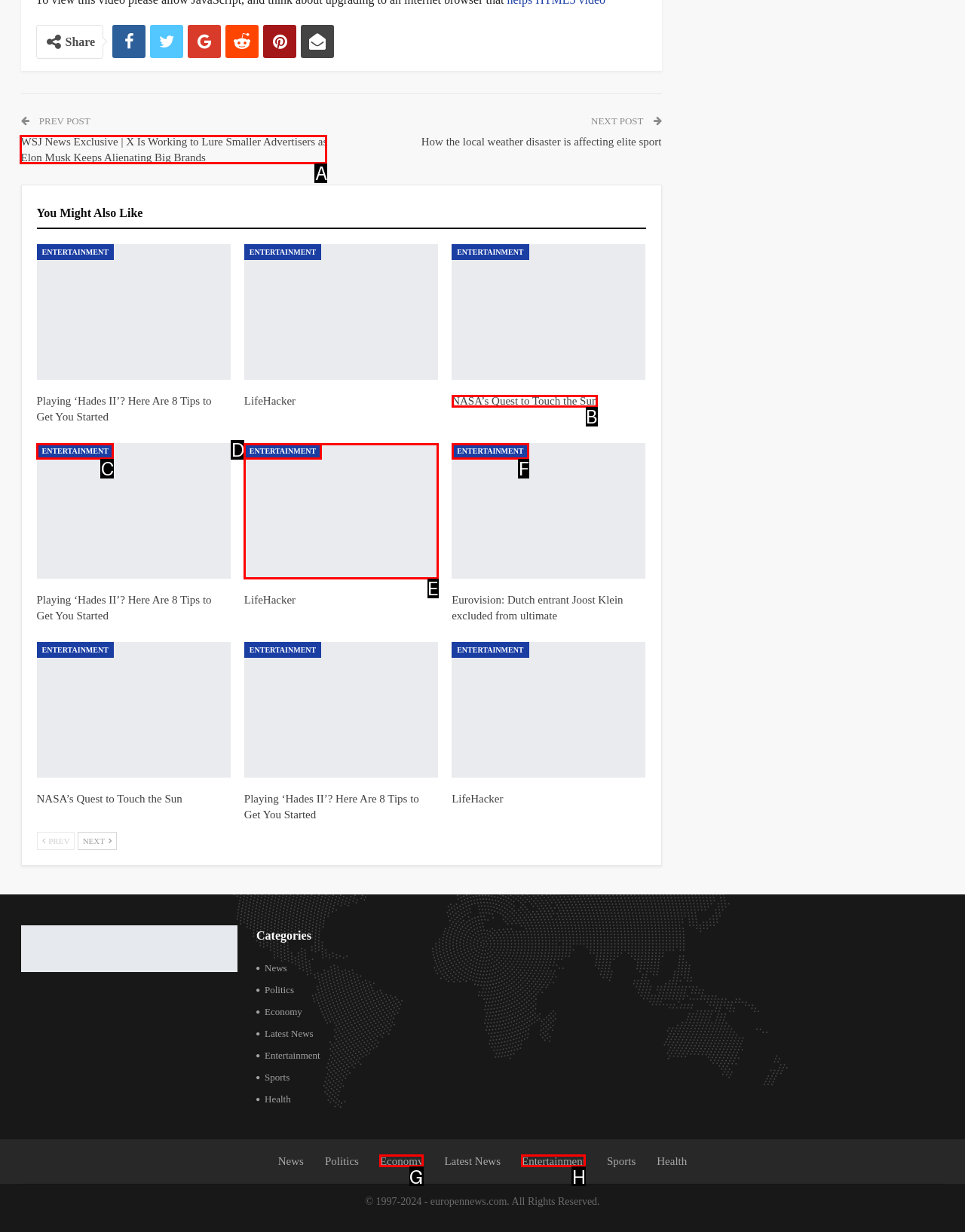Determine the right option to click to perform this task: Click on the 'WSJ News Exclusive' article
Answer with the correct letter from the given choices directly.

A